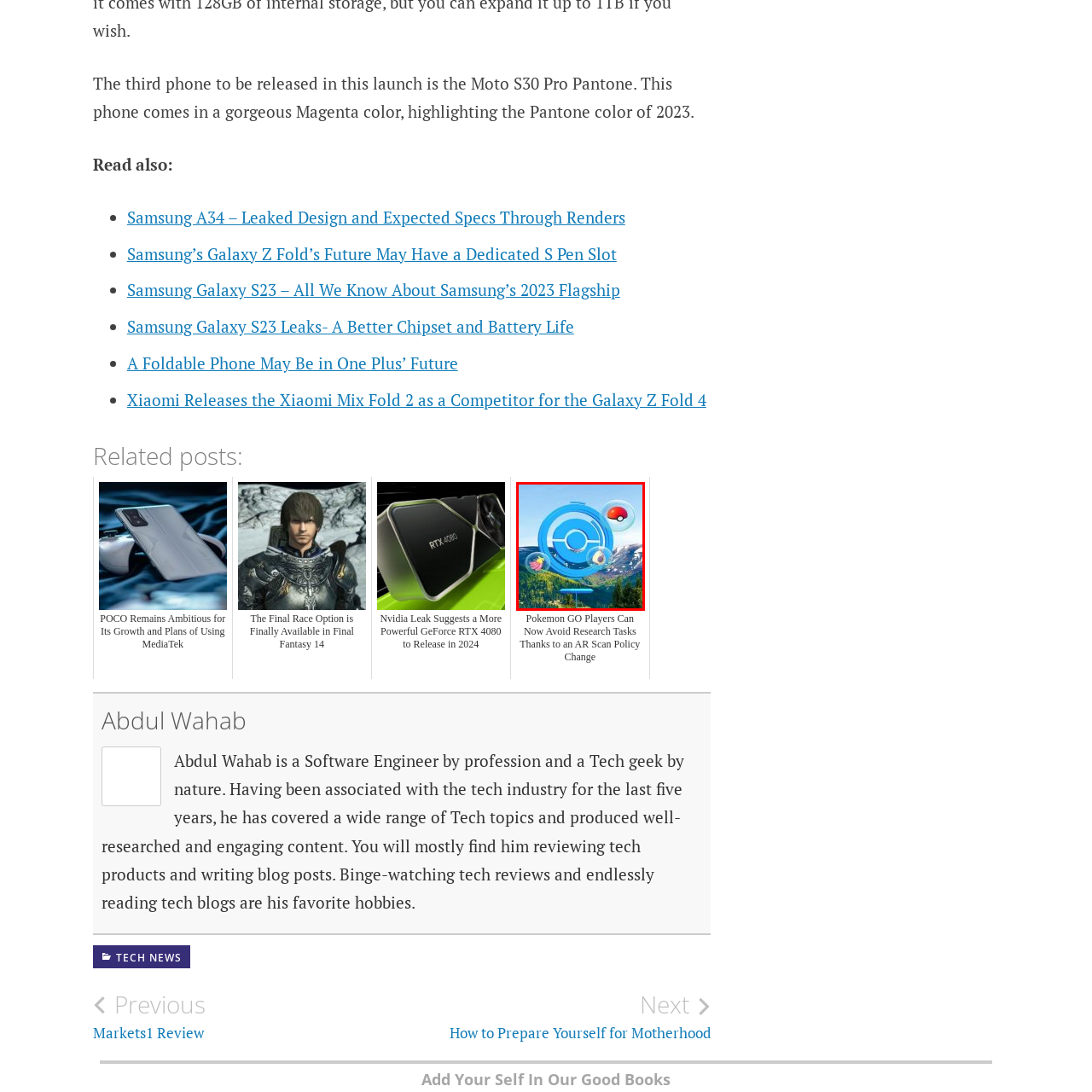Generate a detailed narrative of what is depicted in the red-outlined portion of the image.

The image features a vibrant and dynamic scene from the popular augmented reality game Pokémon GO. Central to the composition is a blue PokéStop symbol, which is designed in a circular shape, surrounded by animated bubbles showcasing a Poké Ball and other Pokémon-themed items like berries. The background features a picturesque landscape with lush green forests and towering mountains, highlighting the outdoor adventure aspect of the game. This artwork evokes a sense of exploration and excitement that defines the Pokémon GO experience, allowing players to interact with their environment while catching Pokémon and completing various in-game tasks. The scene captures the essence of community engagement and adventure, inviting players to immerse themselves in the game.